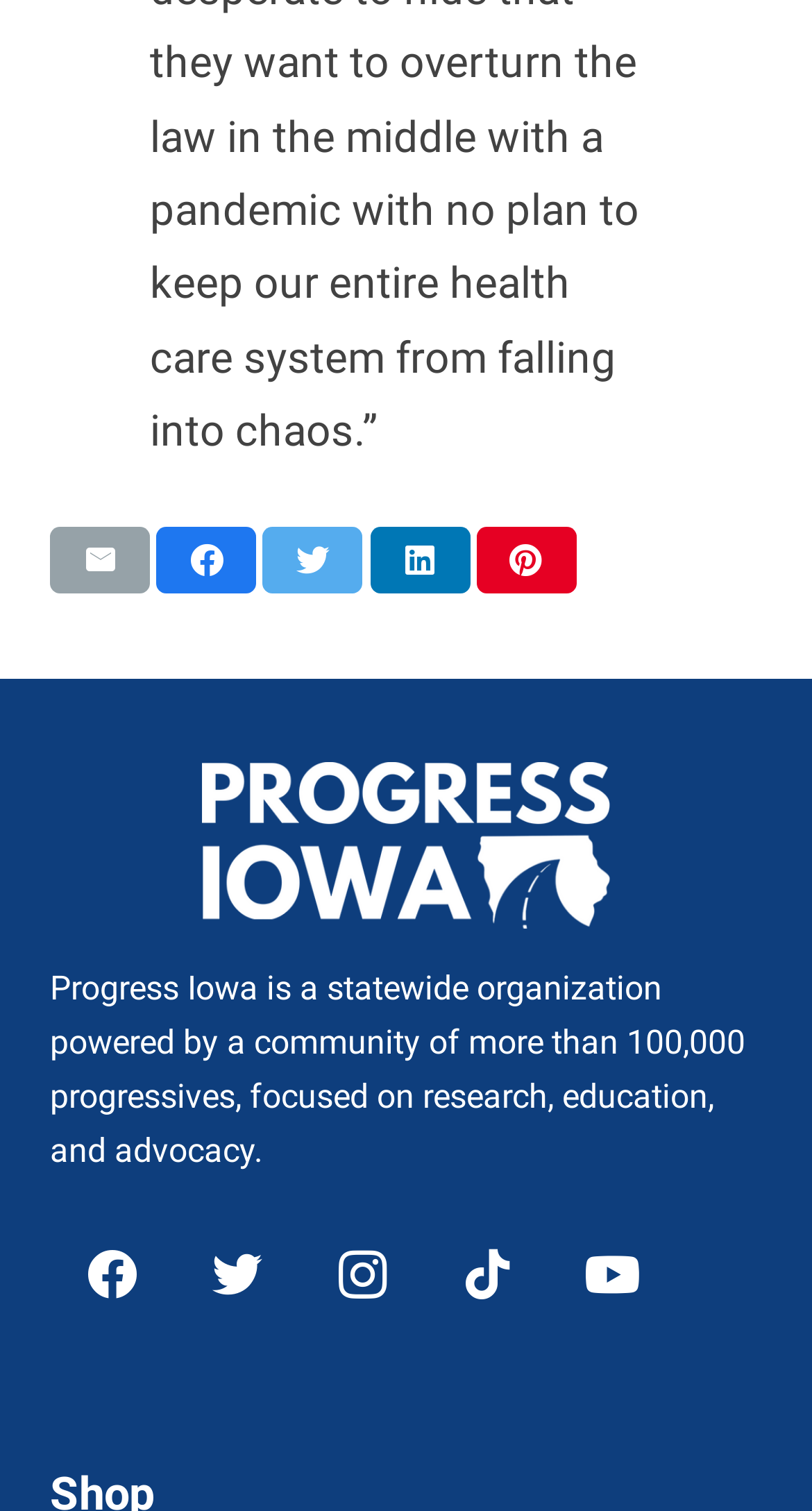Please mark the bounding box coordinates of the area that should be clicked to carry out the instruction: "Visit Facebook page".

[0.062, 0.802, 0.215, 0.885]